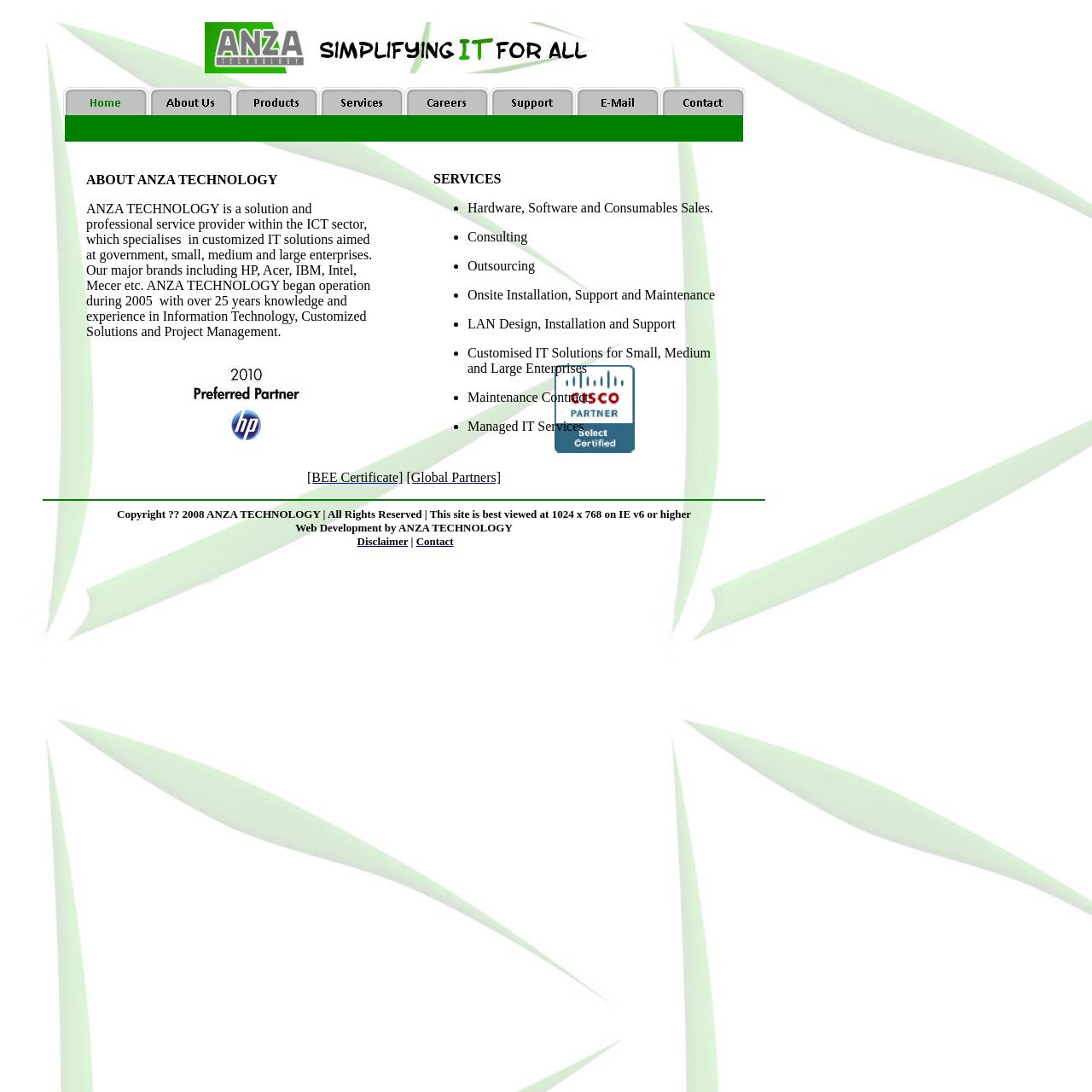Specify the bounding box coordinates of the area to click in order to follow the given instruction: "Click on About Us."

[0.136, 0.095, 0.214, 0.108]